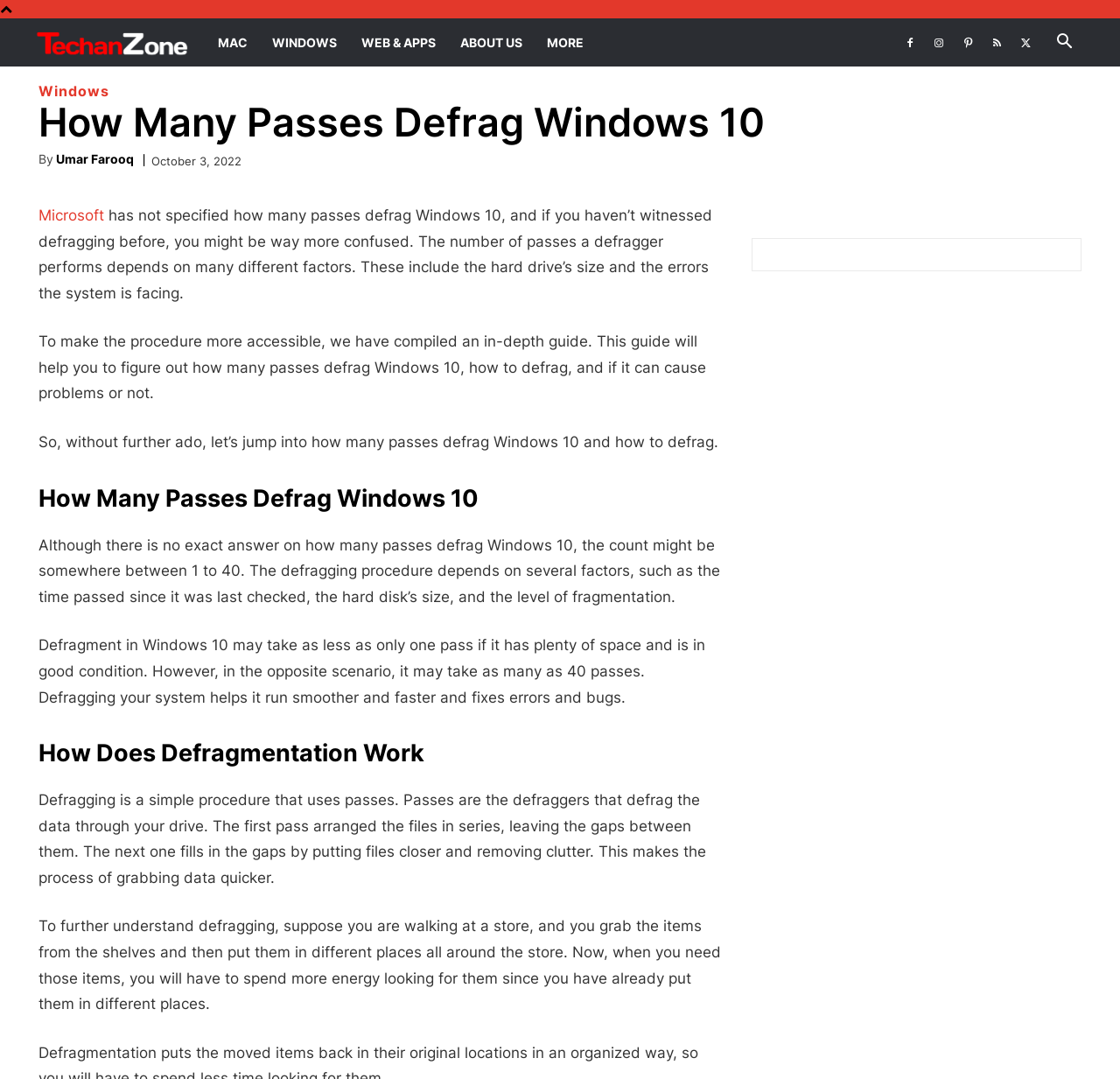Use a single word or phrase to answer the following:
What is the purpose of defragmentation?

To make system run smoother and faster